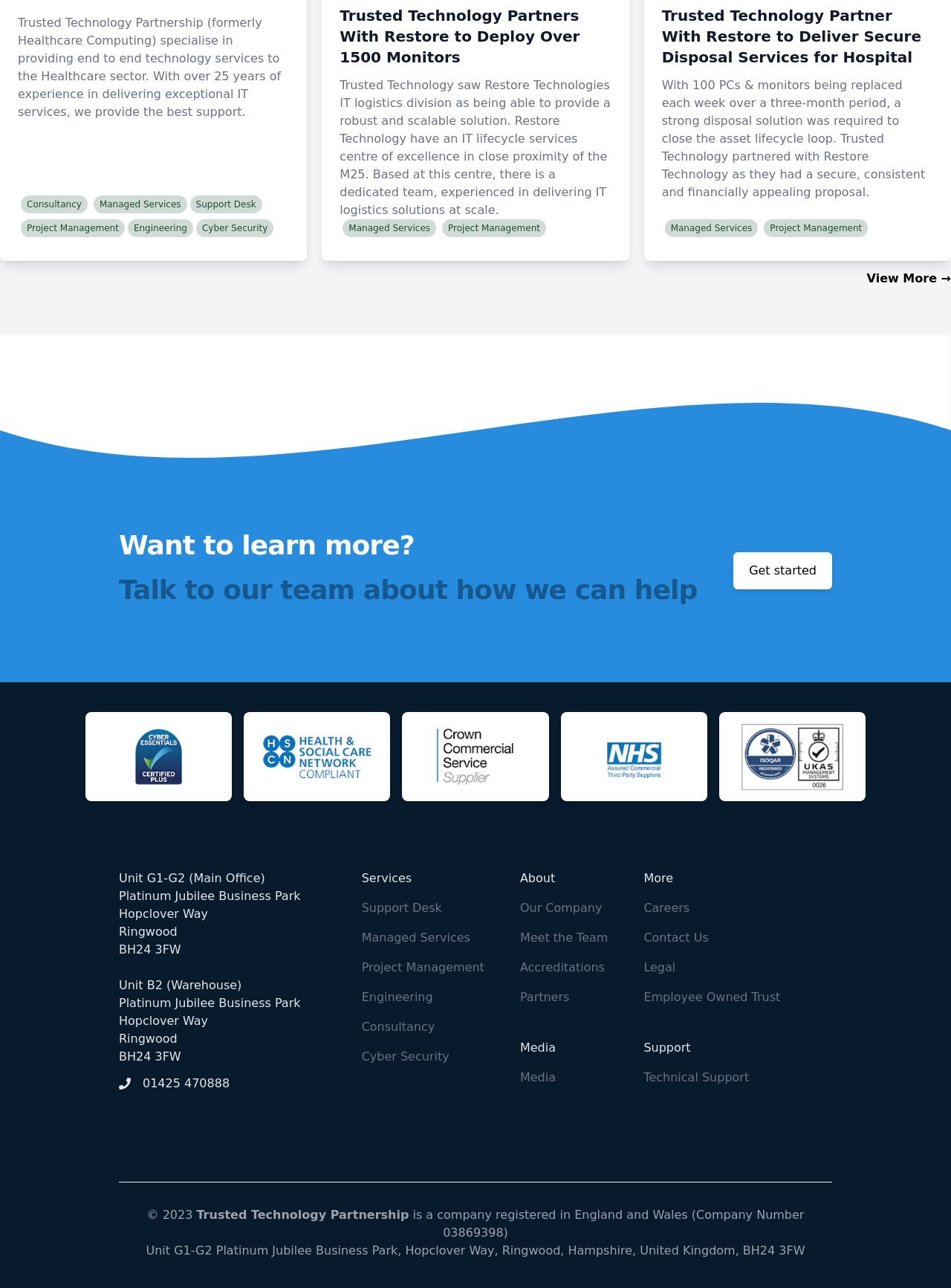Answer the following inquiry with a single word or phrase:
What are the accreditations held by Trusted Technology Partnership?

Cyber Essentials, HSCN, CCS, NHS, iso